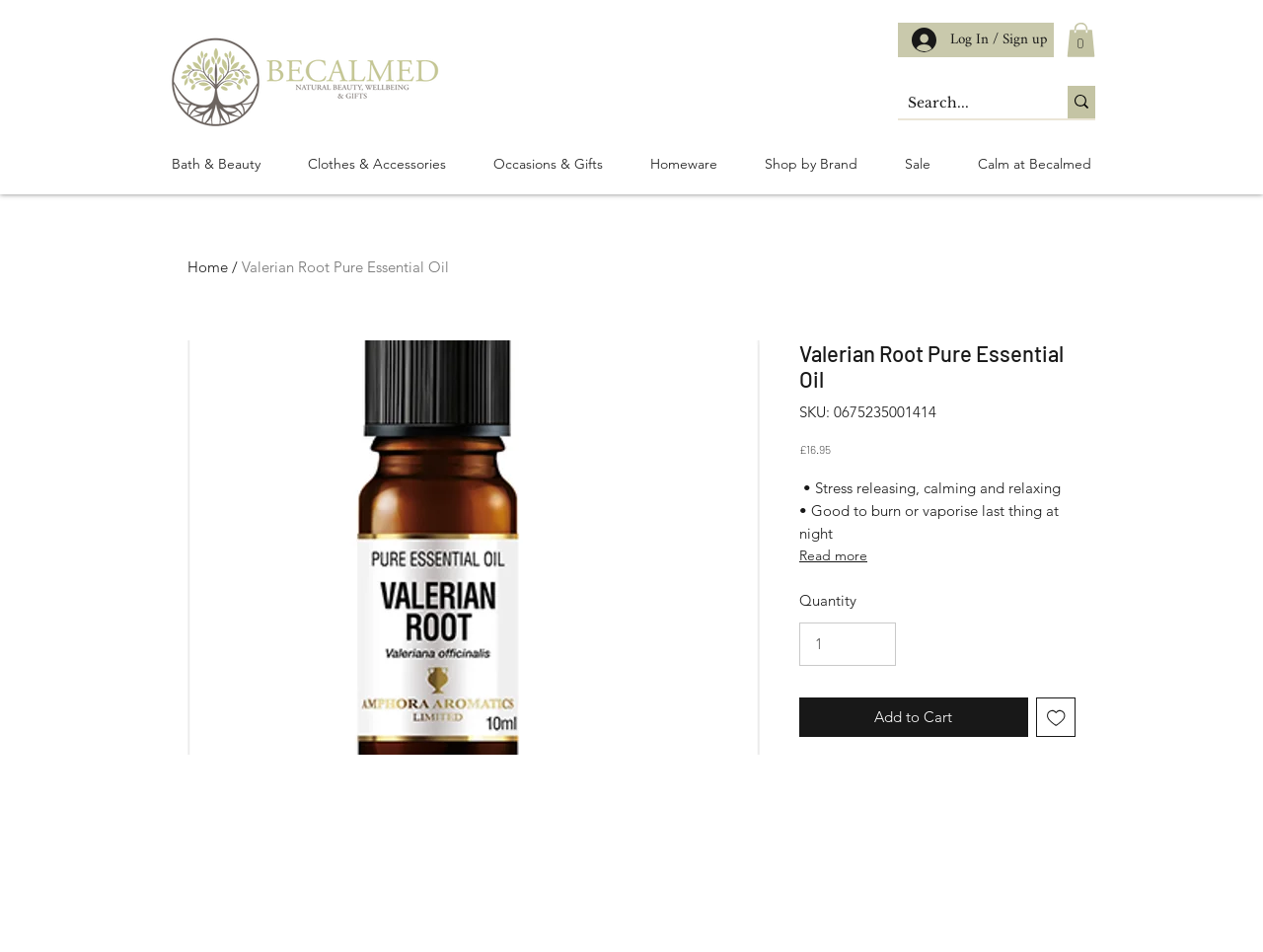What is the product name?
From the details in the image, provide a complete and detailed answer to the question.

I found the product name by looking at the heading 'Valerian Root Pure Essential Oil' on the webpage, which is located below the image of the product.